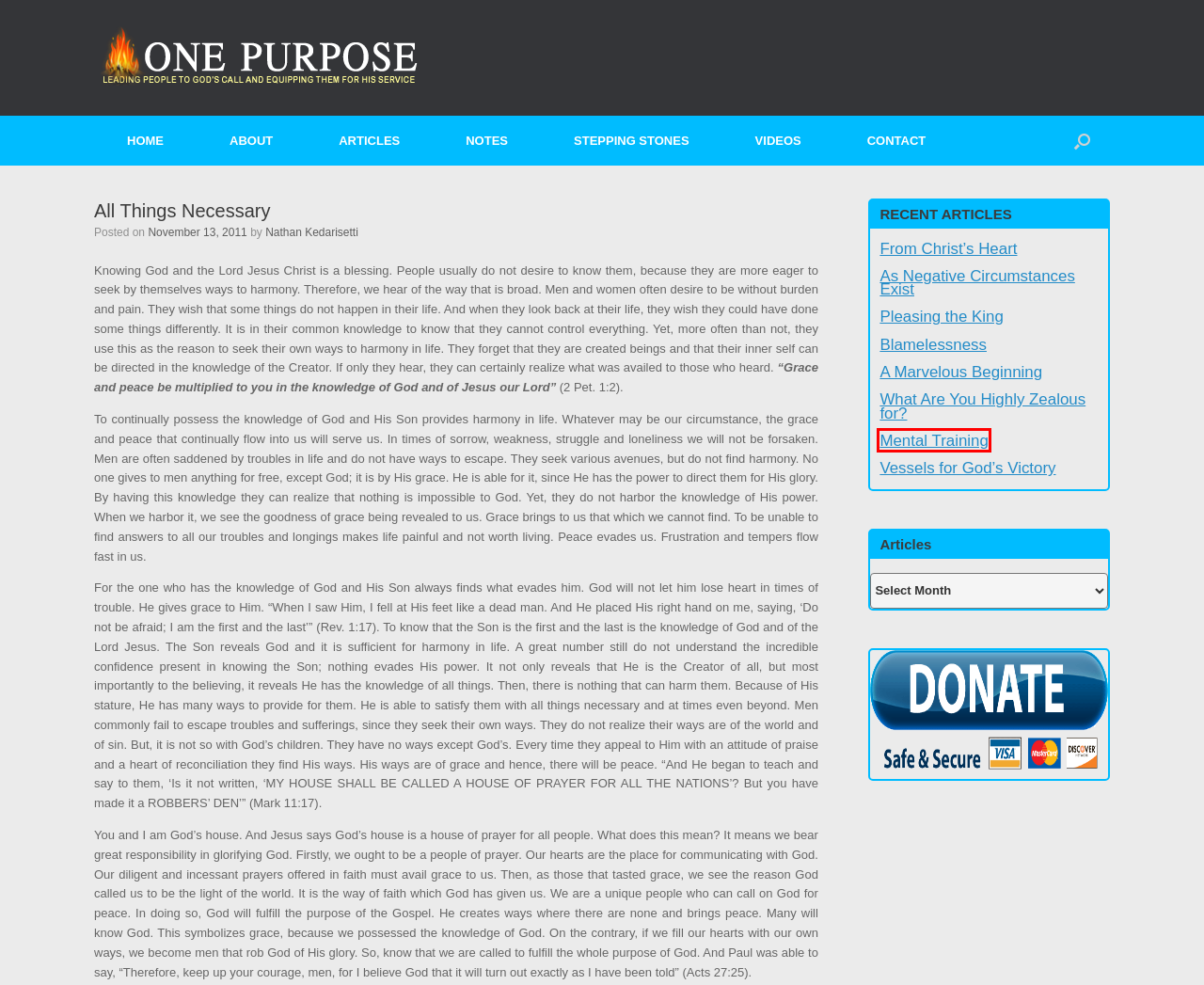Given a screenshot of a webpage with a red bounding box highlighting a UI element, determine which webpage description best matches the new webpage that appears after clicking the highlighted element. Here are the candidates:
A. Vessels for God’s Victory |
B. Mental Training |
C. Blamelessness |
D. Contact |
E. Notes |
F. A Marvelous Beginning |
G. Donate |
H. As Negative Circumstances Exist |

B